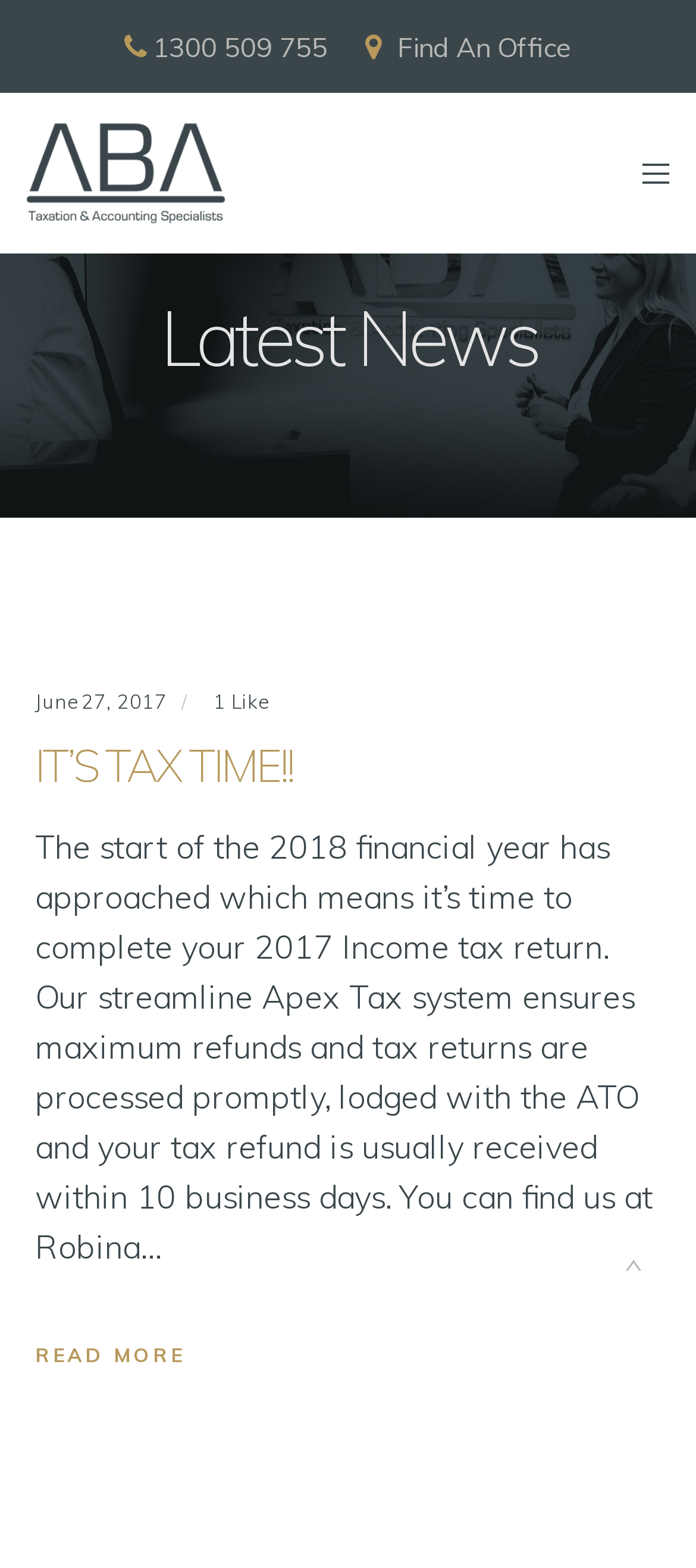Give a one-word or short phrase answer to this question: 
What is the name of the company?

ABA Group